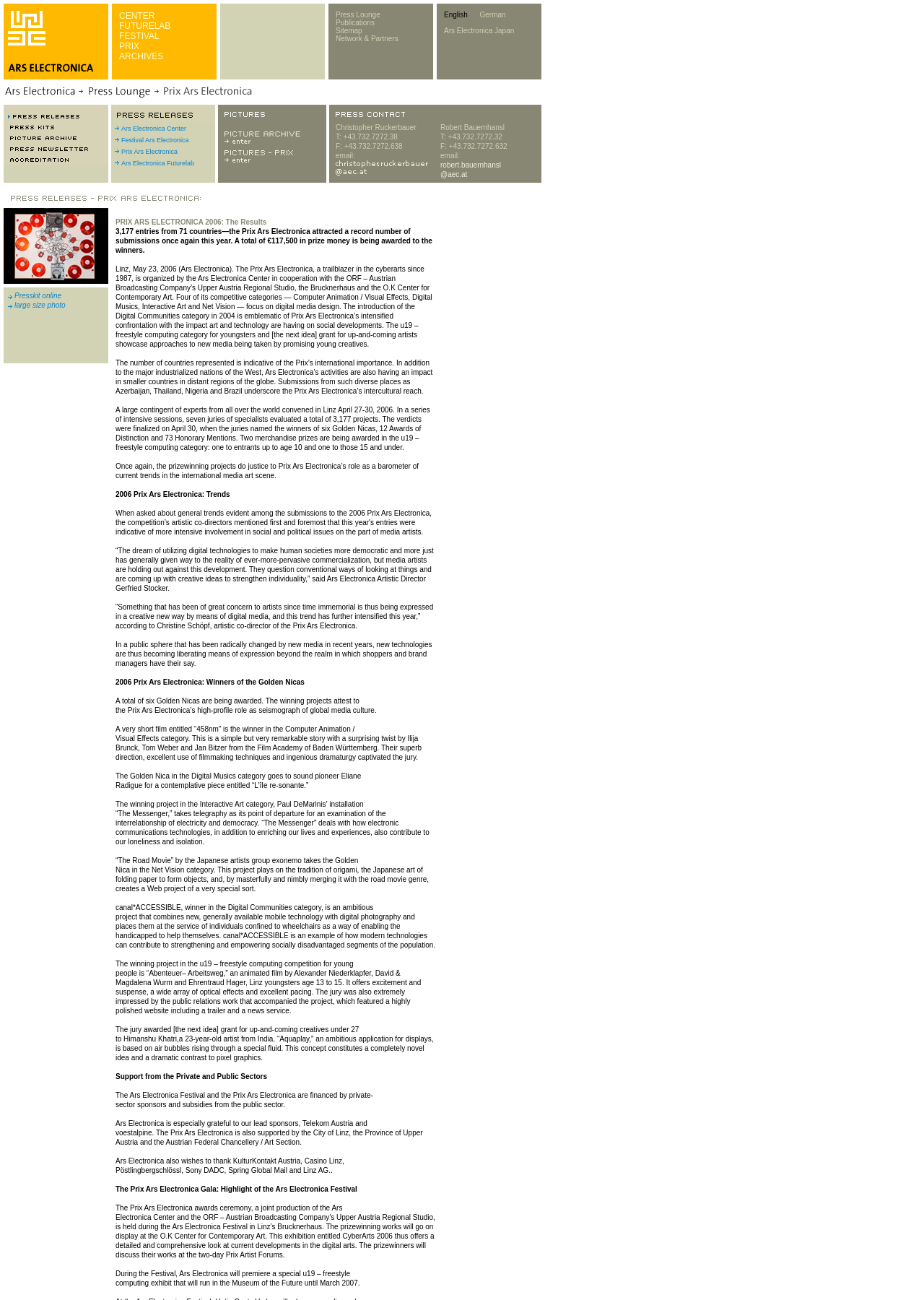Please use the details from the image to answer the following question comprehensively:
What languages are available on this website?

The language options are located in the bottom-most layout table cell, which contains links to 'English' and 'German' language versions of the website.